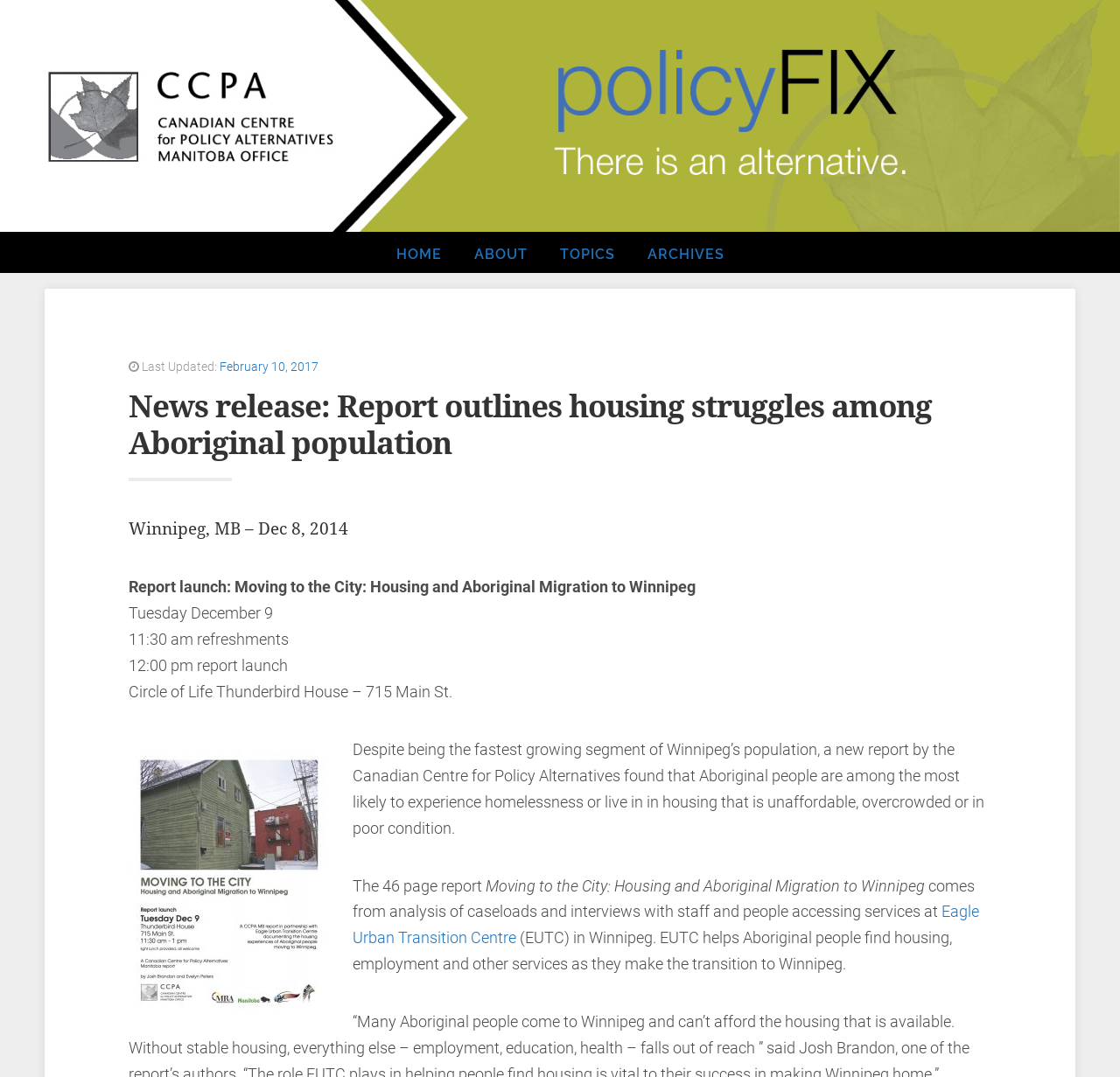Write an extensive caption that covers every aspect of the webpage.

The webpage appears to be a news release page, with a focus on a report about housing struggles among the Aboriginal population. At the top, there are four links: "HOME", "ABOUT", "TOPICS", and "ARCHIVES", which are positioned horizontally and take up about a quarter of the screen width.

Below these links, there is a "Last Updated" label, followed by a link to the date "February 10, 2017". The main heading of the page, "News release: Report outlines housing struggles among Aboriginal population", is centered and takes up about three-quarters of the screen width.

The main content of the page is divided into two sections. The left section contains several blocks of text, including the report launch details, such as date, time, and location. There is also a description of the report, which highlights the struggles of Aboriginal people in finding affordable and suitable housing in Winnipeg.

To the right of the text, there is an image of the "Aboriginal migration report poster", which takes up about half of the screen height. Below the image, there is a continuation of the report description, including a mention of the report's title, "Moving to the City: Housing and Aboriginal Migration to Winnipeg", and a link to the "Eagle Urban Transition Centre", which provides services to Aboriginal people transitioning to Winnipeg.

Overall, the webpage has a simple and organized layout, with a clear focus on presenting the report's findings and details.